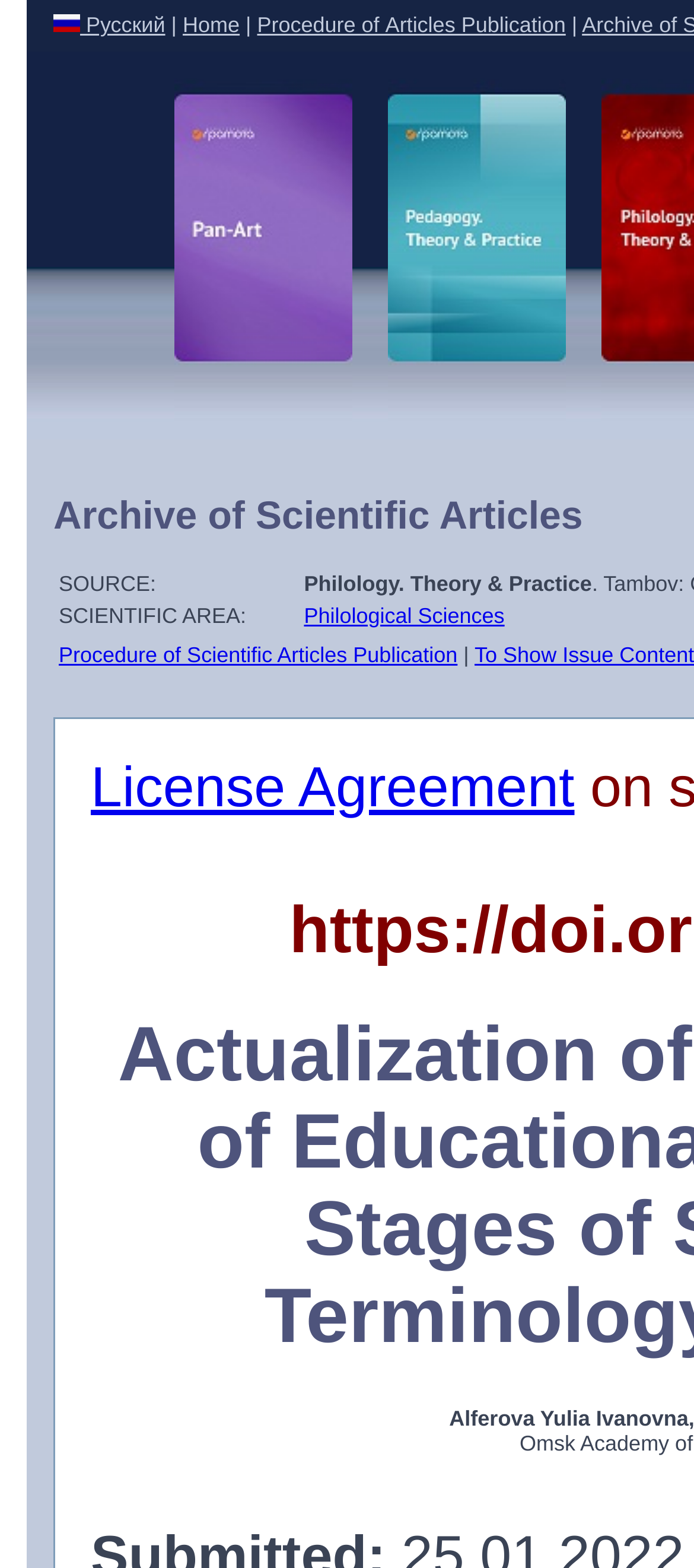What is the language of the webpage?
Using the details from the image, give an elaborate explanation to answer the question.

The language of the webpage is Russian because the link 'Русский Русский' is present at the top of the webpage, indicating that the webpage is in Russian language.